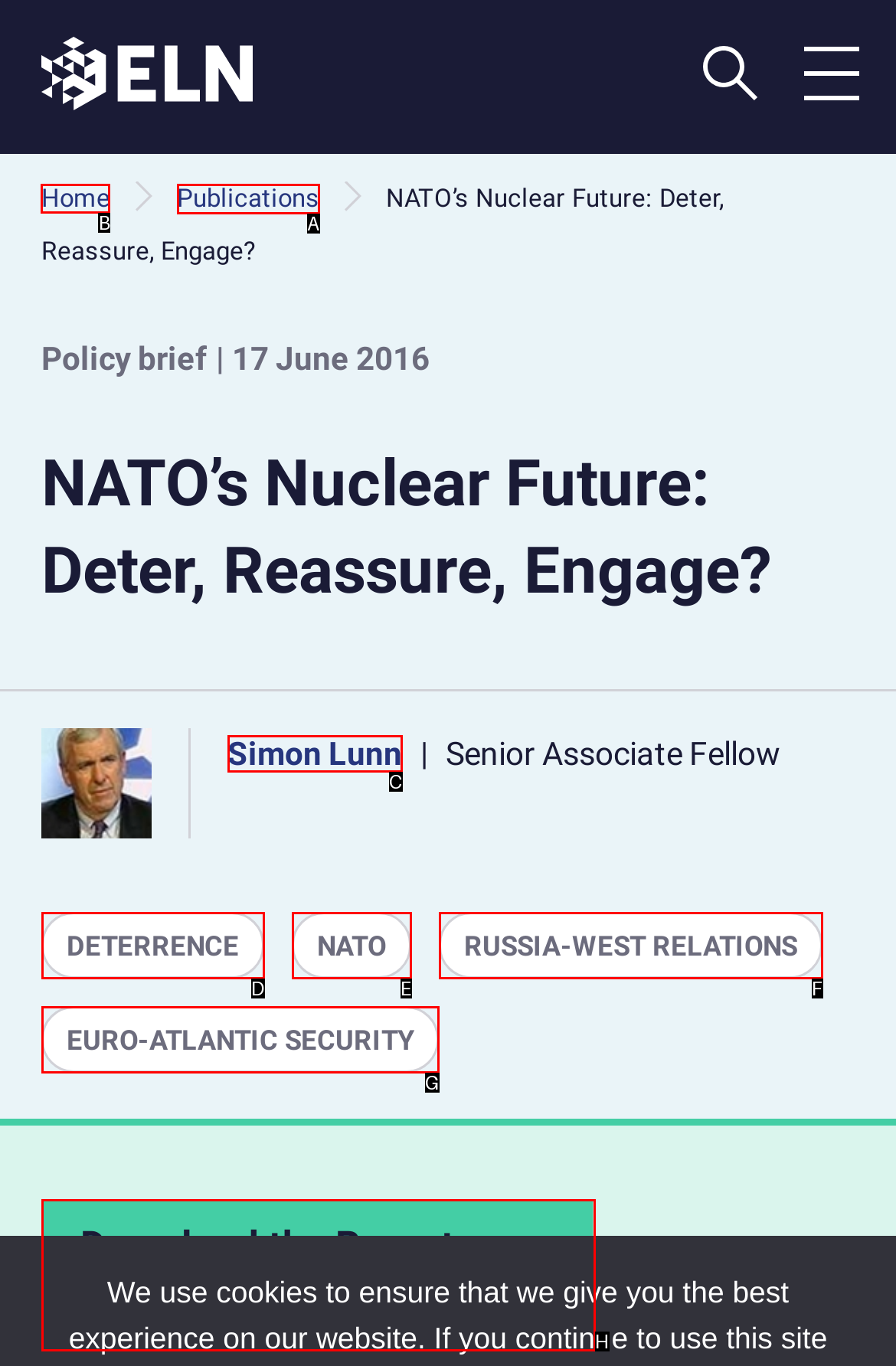Identify the correct HTML element to click to accomplish this task: Click the Home link
Respond with the letter corresponding to the correct choice.

B